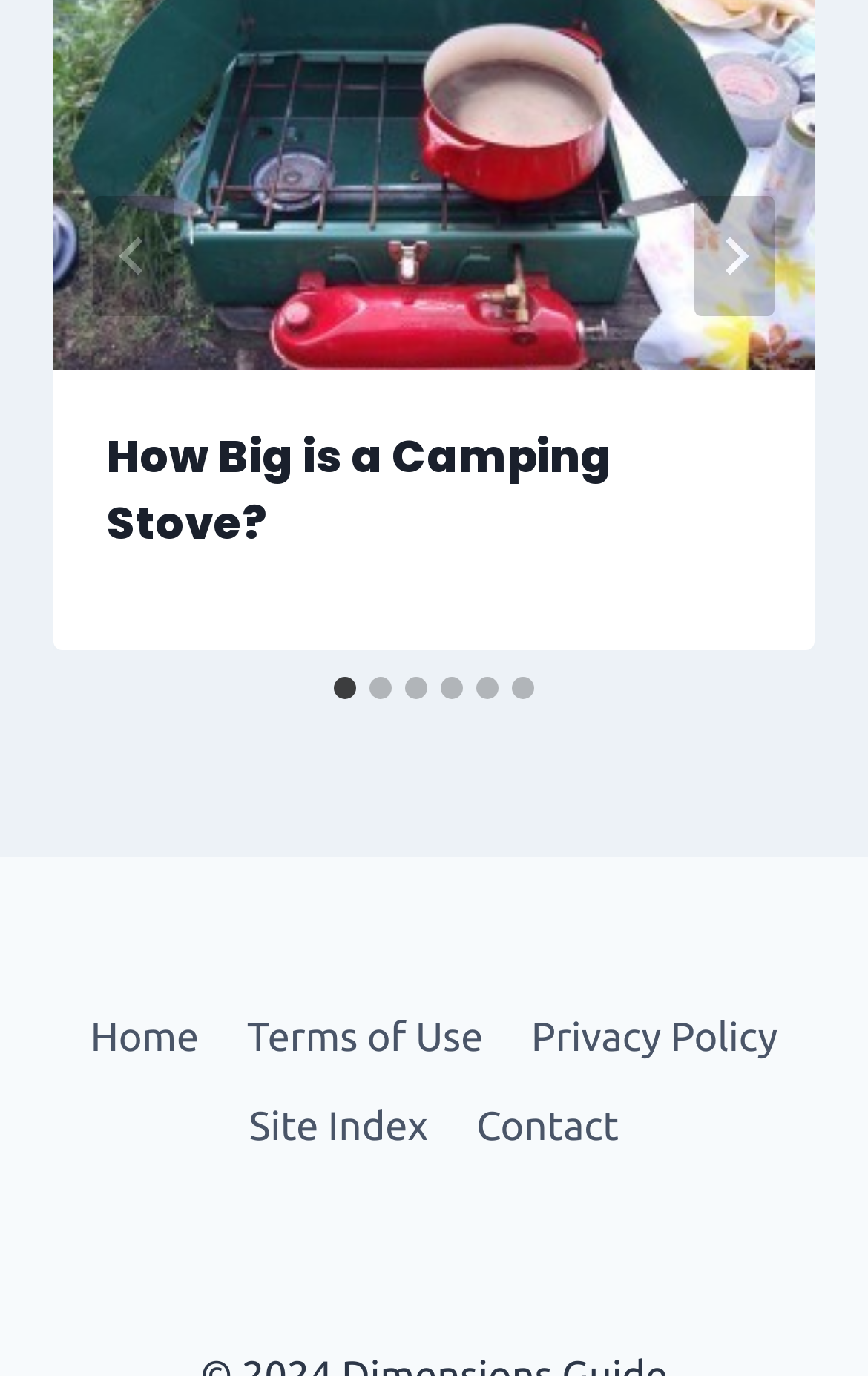Provide a short answer to the following question with just one word or phrase: What is the purpose of the 'Go to last slide' button?

To go to the last slide